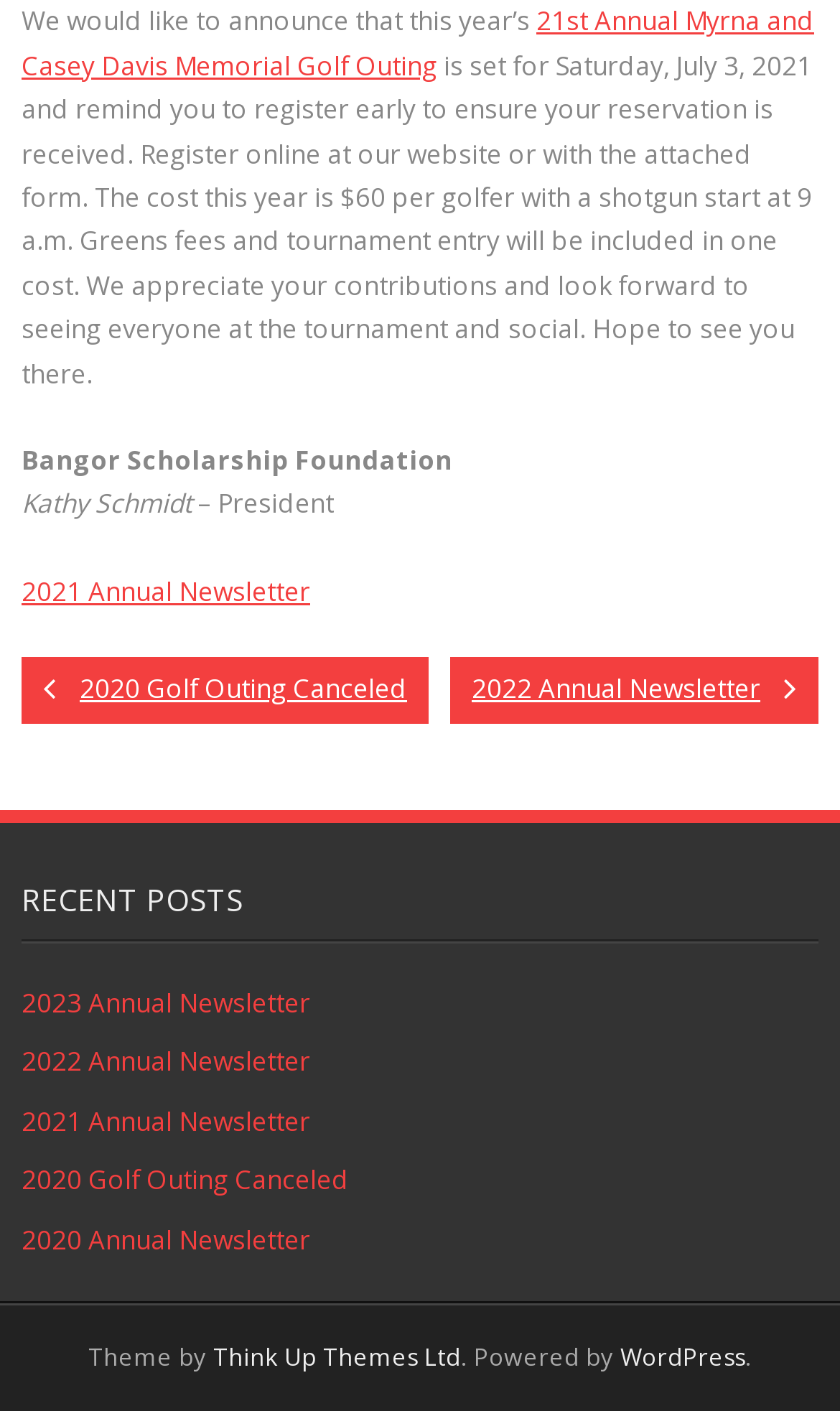Give the bounding box coordinates for the element described by: "Interpolation and Resampling".

None